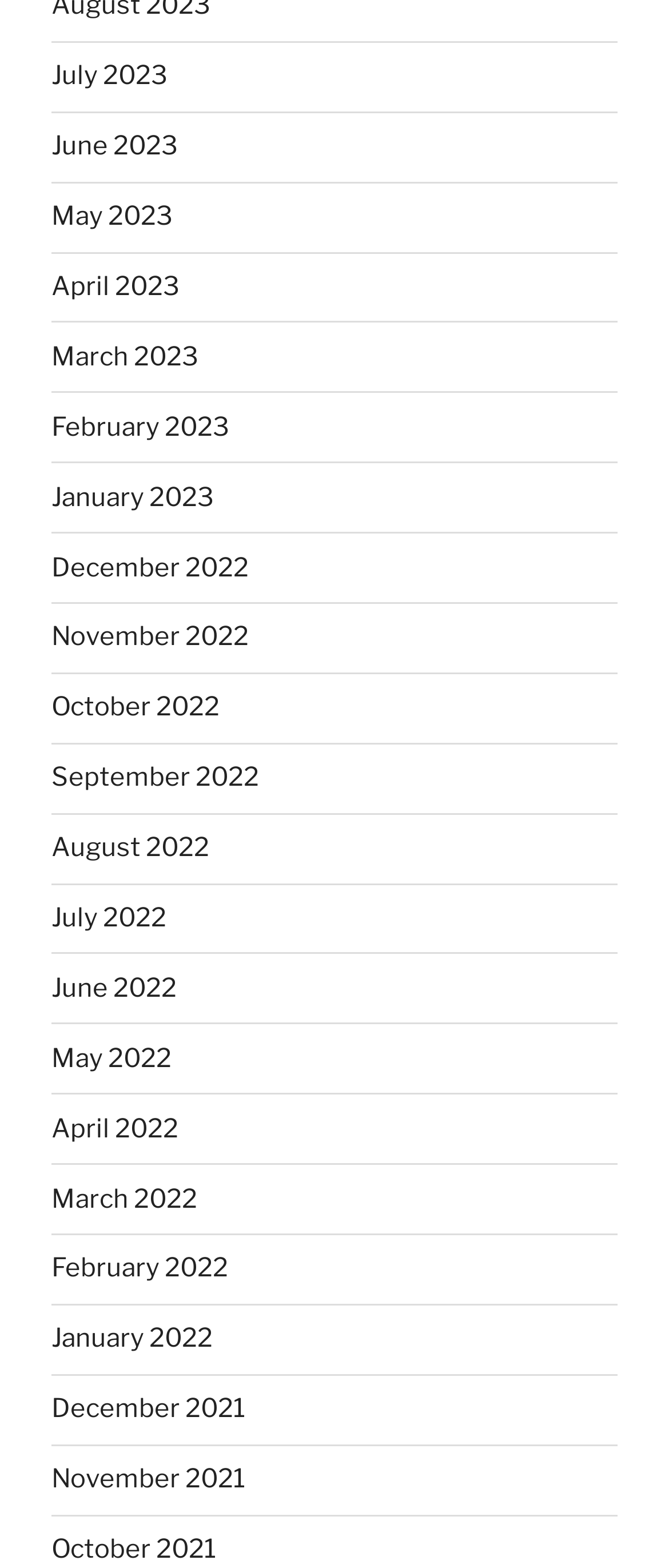Locate the bounding box coordinates of the area to click to fulfill this instruction: "view June 2022". The bounding box should be presented as four float numbers between 0 and 1, in the order [left, top, right, bottom].

[0.077, 0.62, 0.264, 0.64]